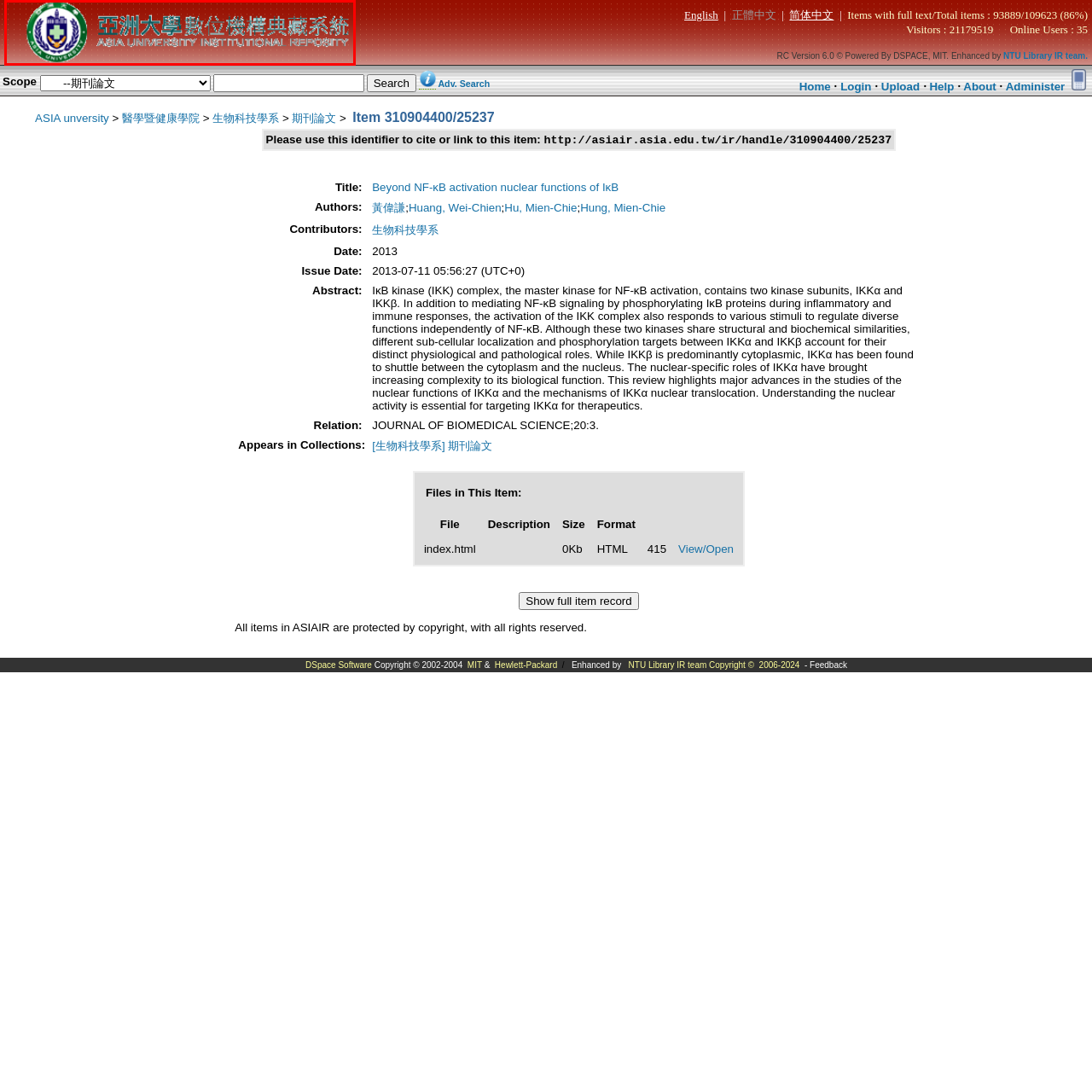What does the shield in the logo symbolize?
Observe the image inside the red bounding box carefully and answer the question in detail.

The logo incorporates elements such as a shield and a cross, symbolizing the university's commitment to academic excellence and healthcare. The shield specifically represents the university's commitment to academic excellence.